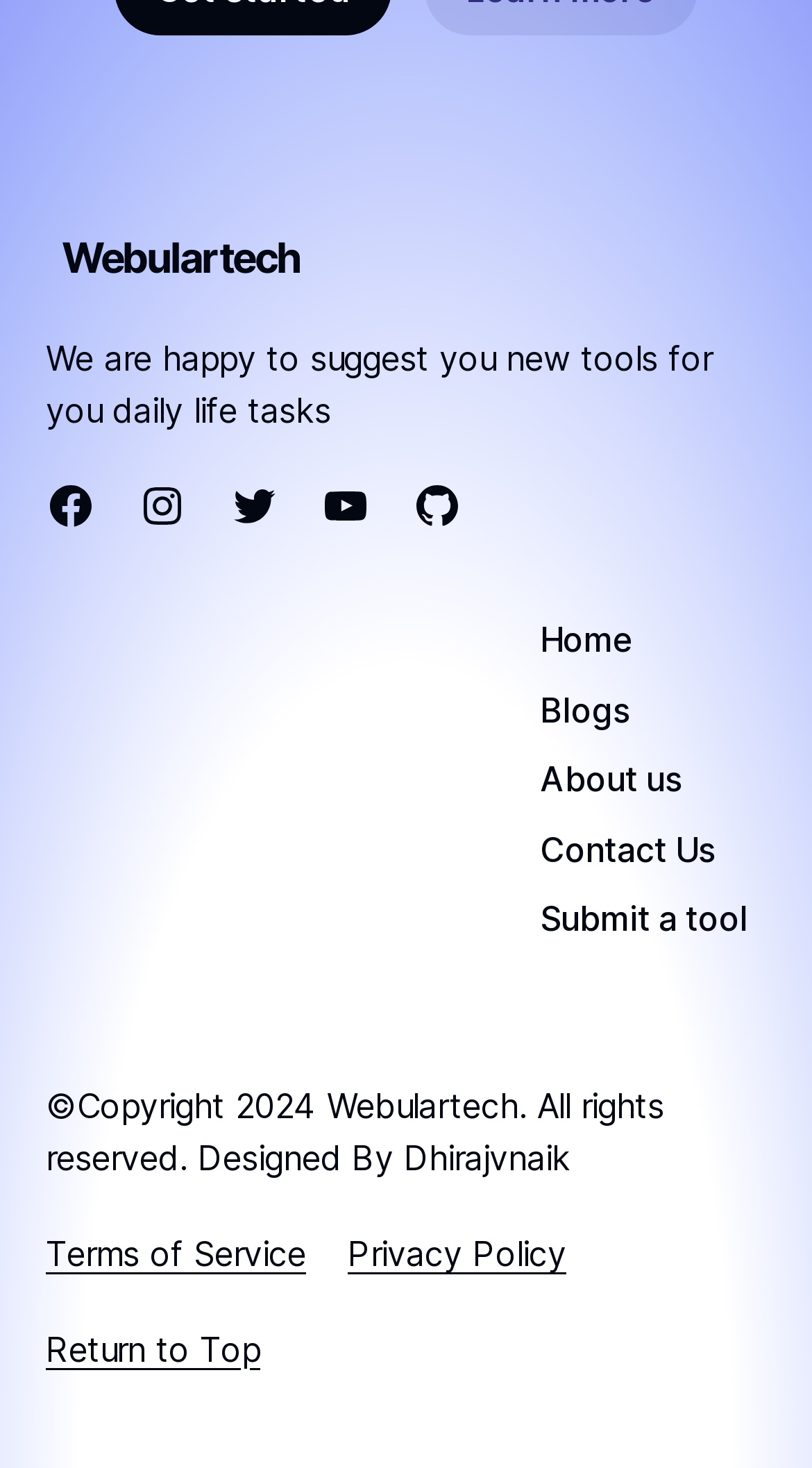Find the bounding box coordinates of the element to click in order to complete the given instruction: "go to Facebook page."

[0.056, 0.328, 0.118, 0.362]